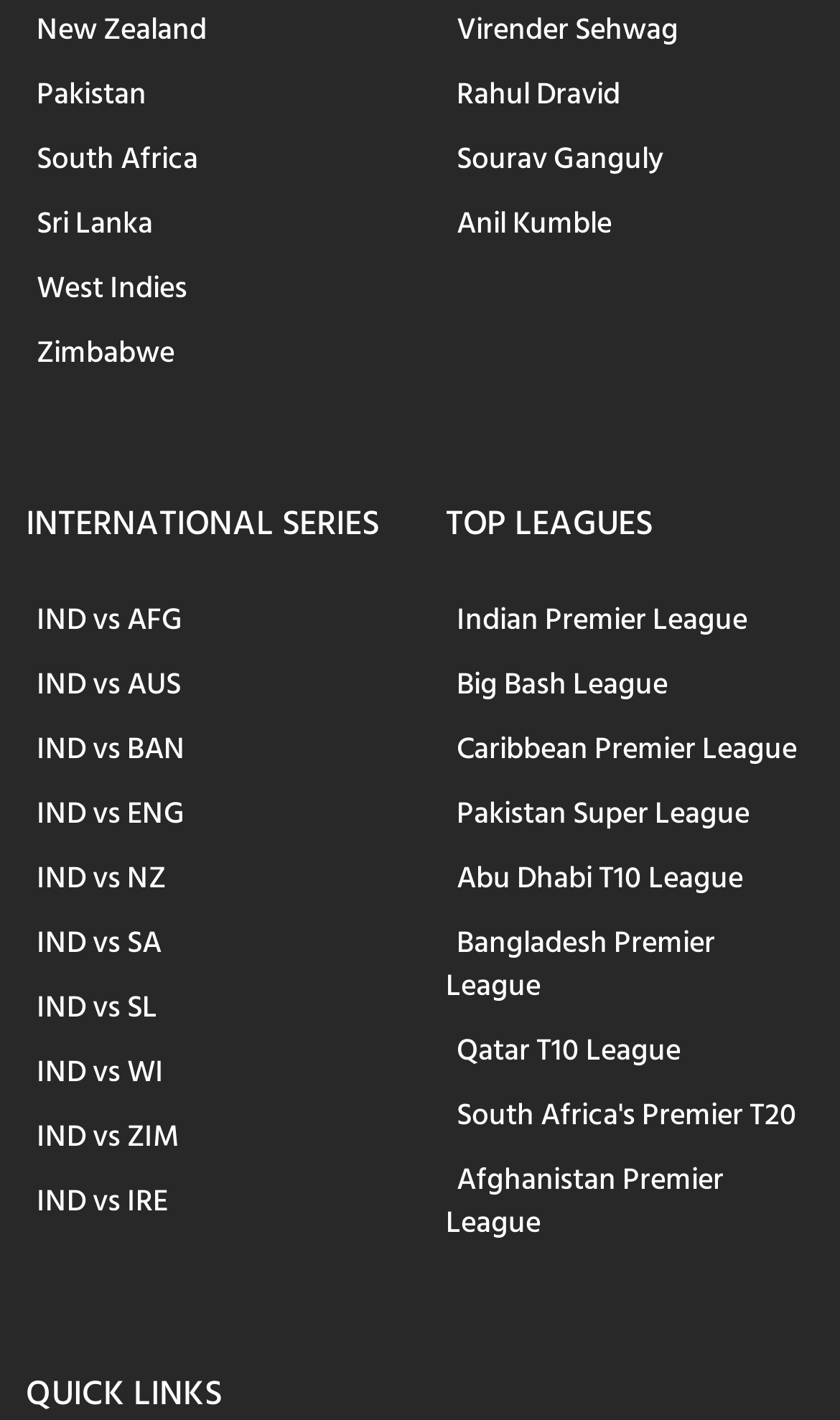Pinpoint the bounding box coordinates of the element that must be clicked to accomplish the following instruction: "Check out Rahul Dravid's profile". The coordinates should be in the format of four float numbers between 0 and 1, i.e., [left, top, right, bottom].

[0.531, 0.042, 0.751, 0.092]